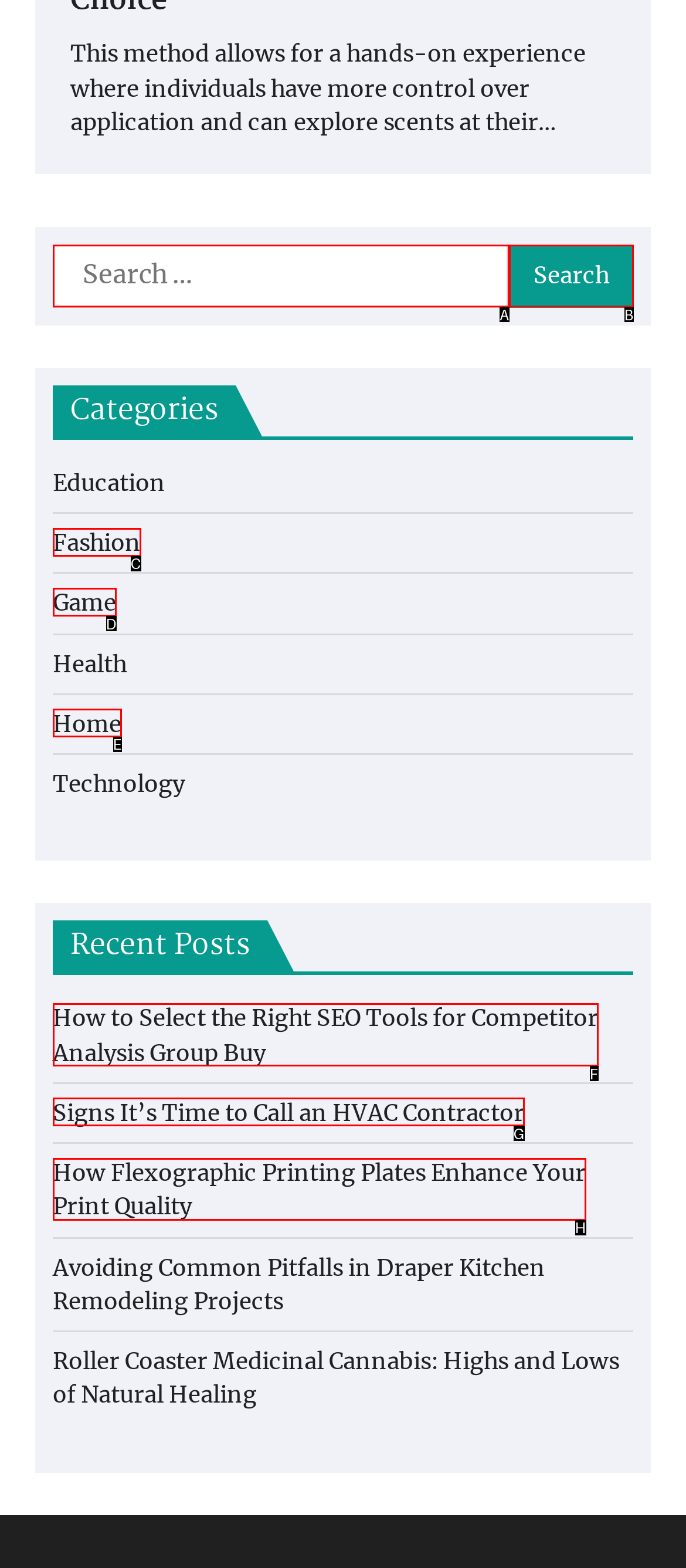Indicate which HTML element you need to click to complete the task: Read the recent post about SEO Tools. Provide the letter of the selected option directly.

F